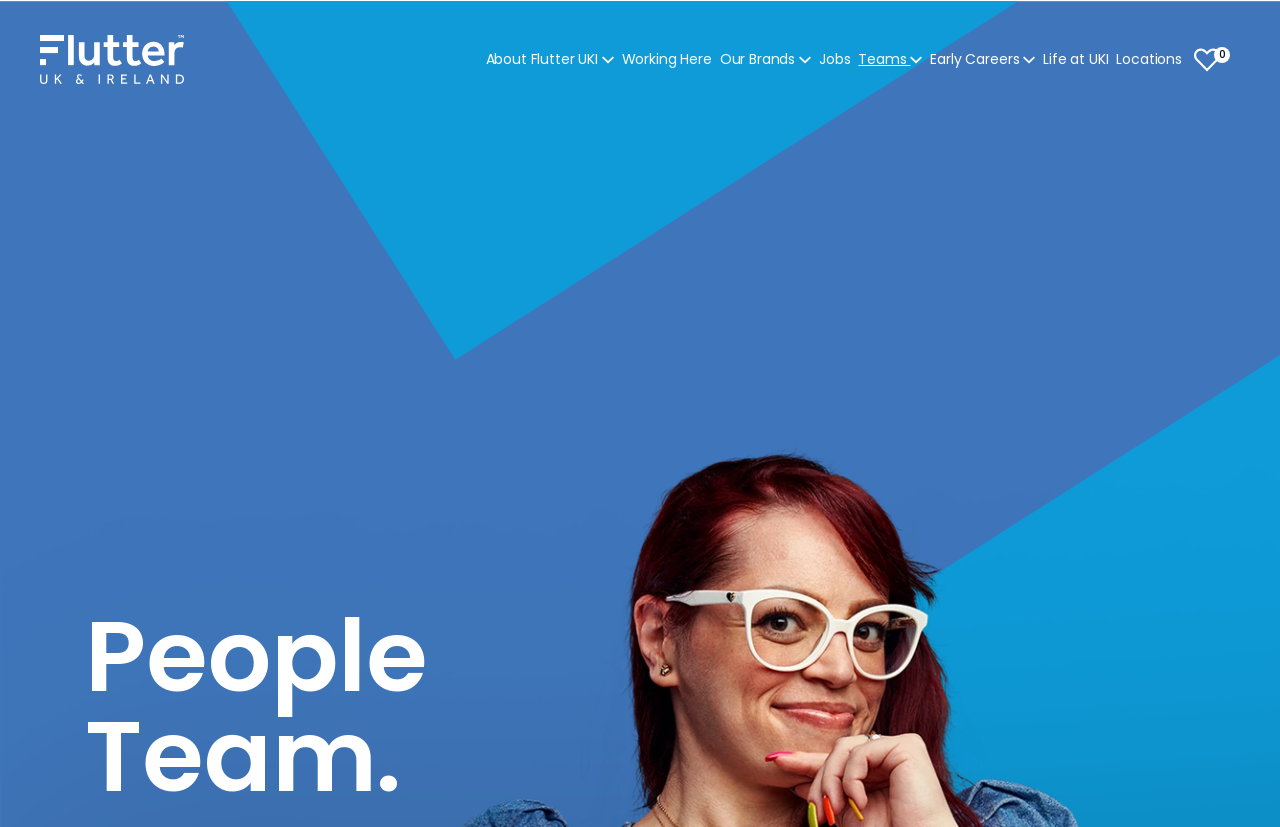What is the purpose of the buttons with dropdown menus?
Answer the question with a single word or phrase derived from the image.

To navigate to sub-pages